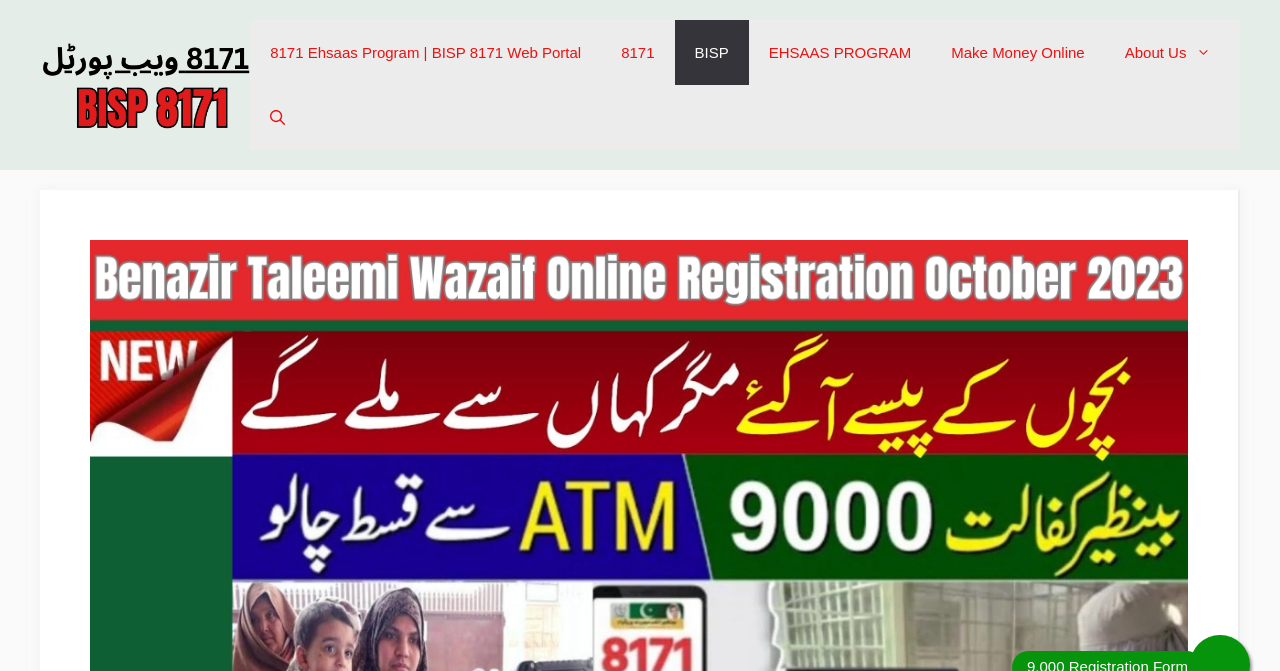Bounding box coordinates are specified in the format (top-left x, top-left y, bottom-right x, bottom-right y). All values are floating point numbers bounded between 0 and 1. Please provide the bounding box coordinate of the region this sentence describes: About Us

[0.863, 0.03, 0.962, 0.127]